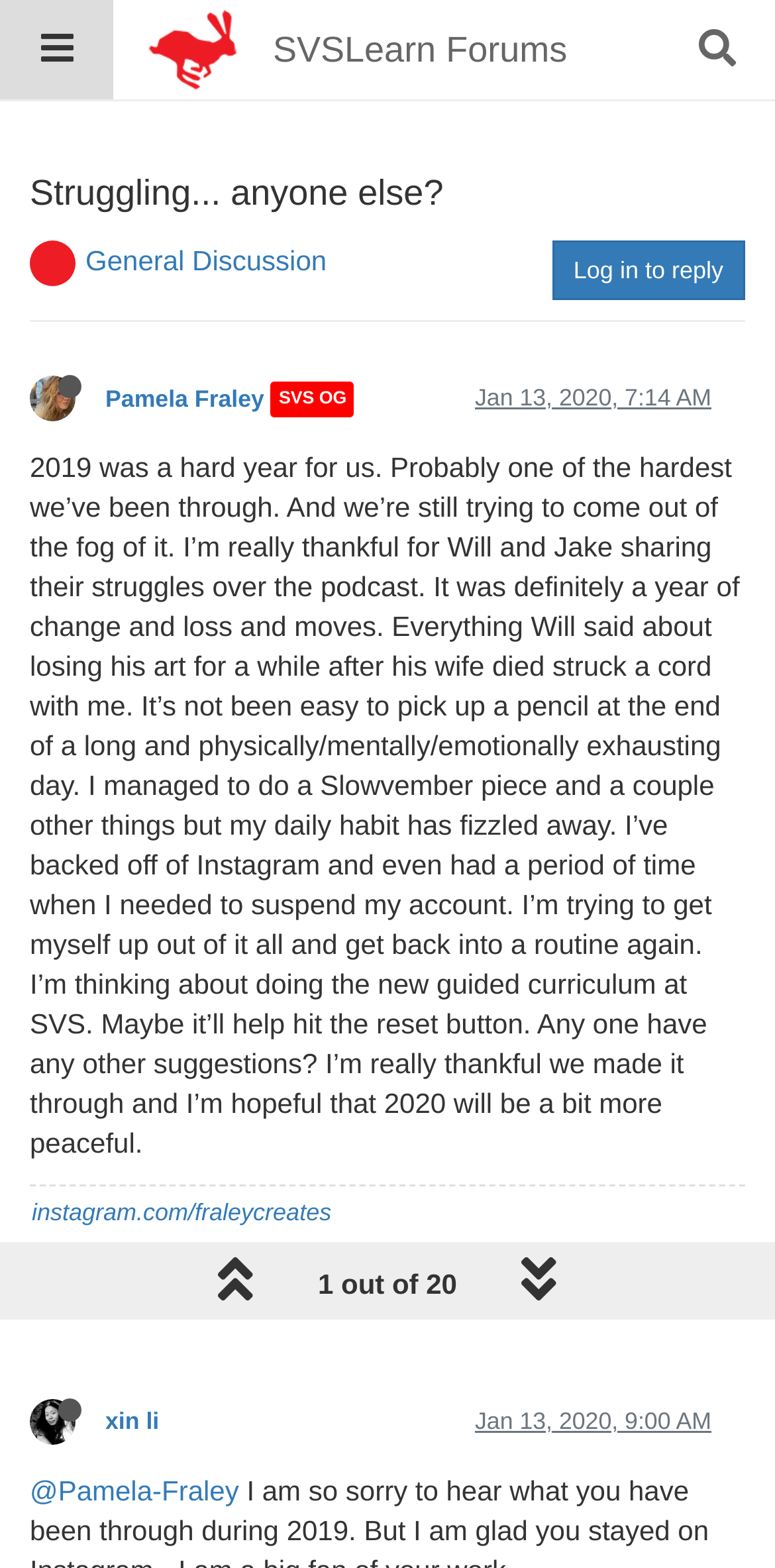What is the date of the post?
Please provide a comprehensive answer based on the contents of the image.

I found the answer by looking at the link element with the text 'Jan 13, 2020, 7:14 AM' which is a child of the root element, indicating the date and time of the post.